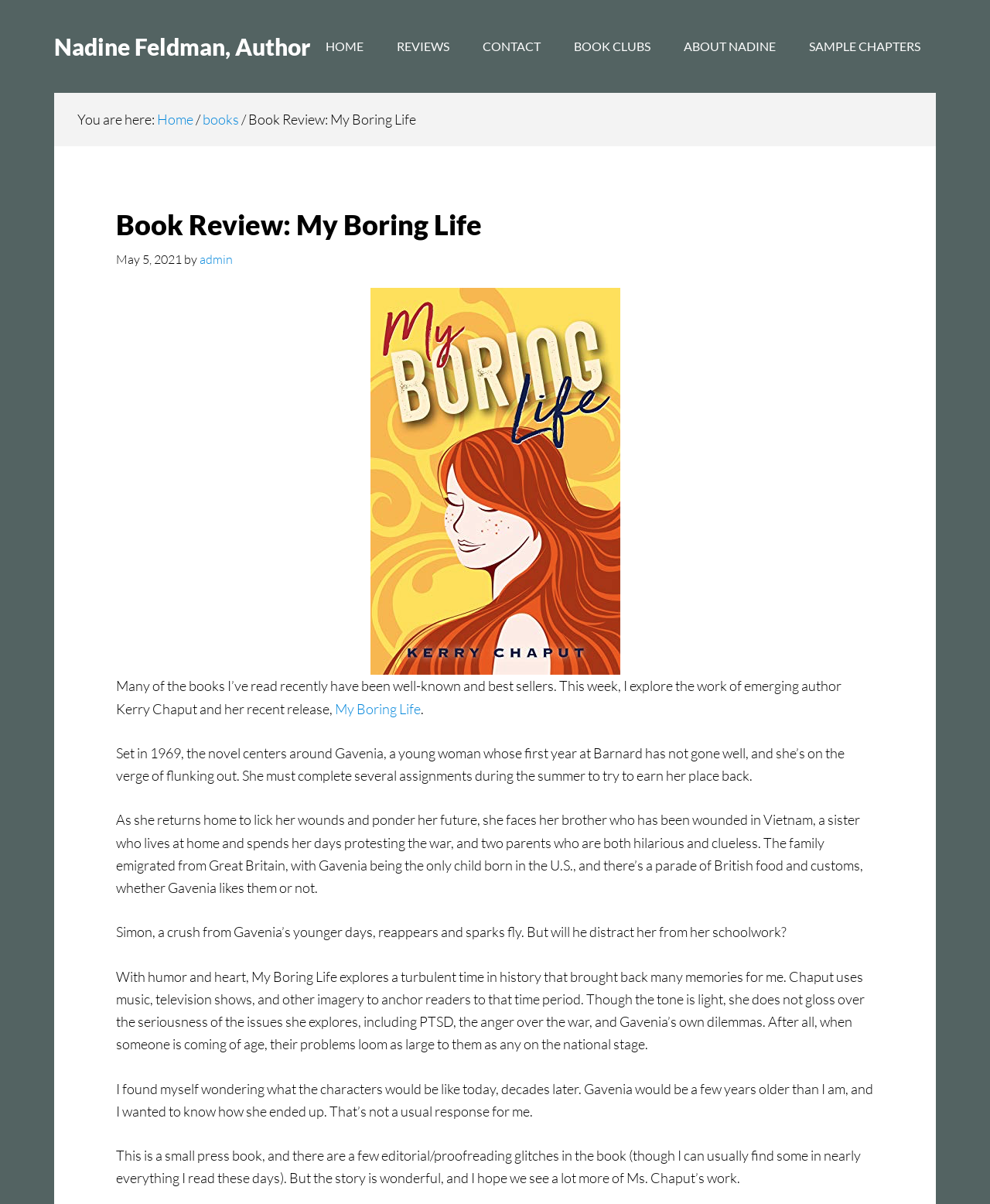What is the name of the main character in the book?
Give a single word or phrase answer based on the content of the image.

Gavenia